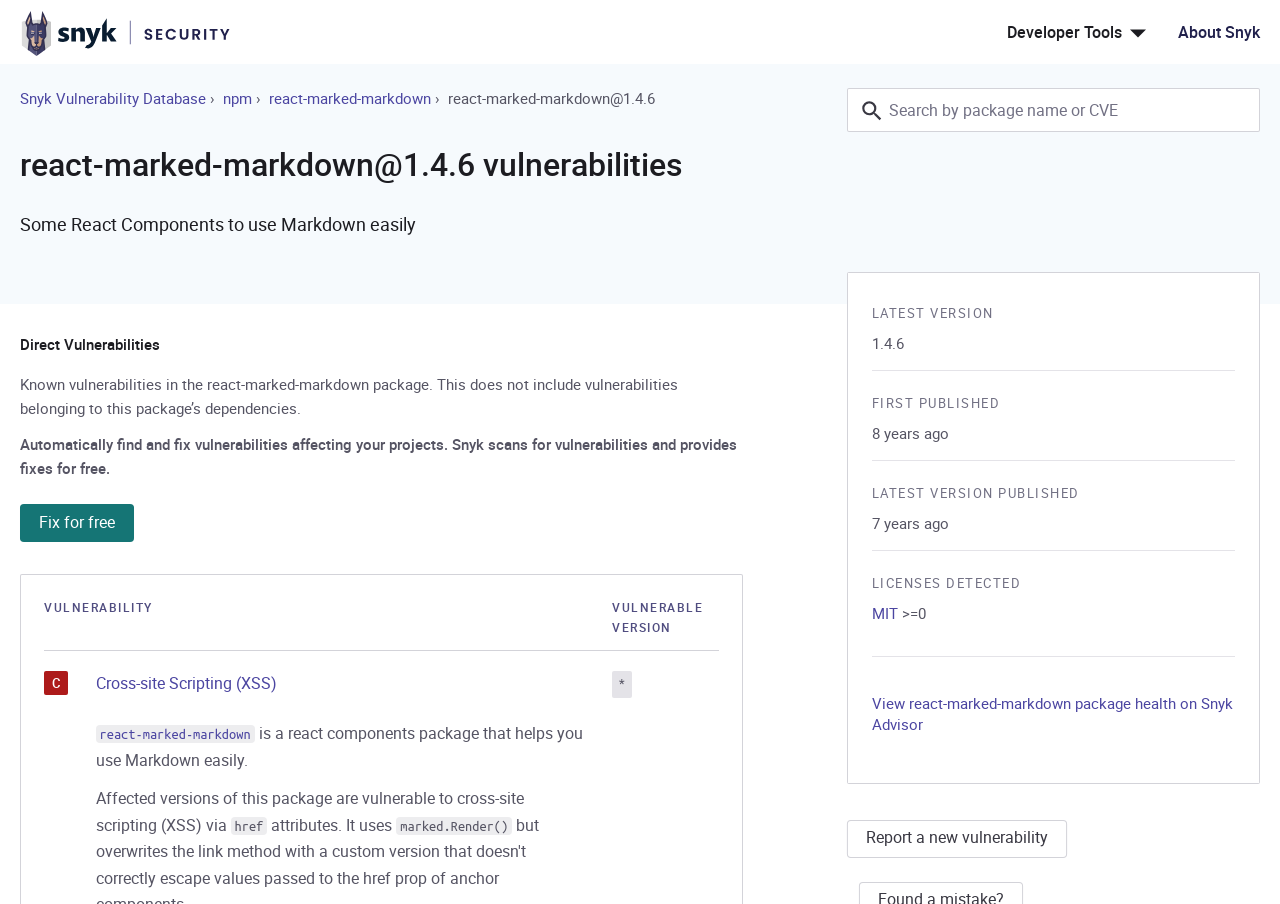Using the given element description, provide the bounding box coordinates (top-left x, top-left y, bottom-right x, bottom-right y) for the corresponding UI element in the screenshot: Developer Tools

[0.787, 0.022, 0.895, 0.049]